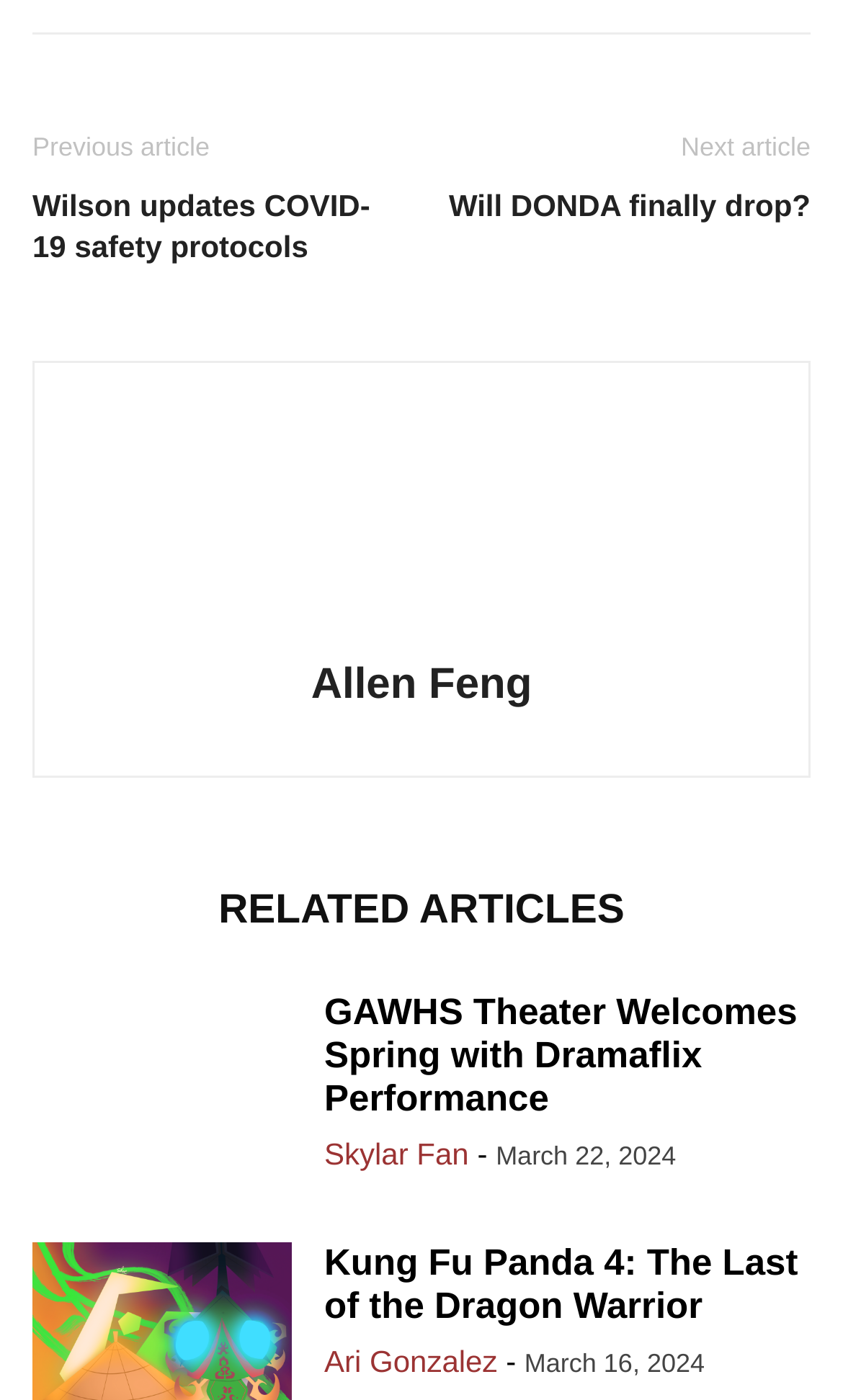Please look at the image and answer the question with a detailed explanation: How many related articles are there?

I counted the number of links under the 'RELATED ARTICLES' heading, which are 'GAWHS Theater Welcomes Spring with Dramaflix Performance', 'Kung Fu Panda 4: The Last of the Dragon Warrior', and another article without a title. Therefore, there are 3 related articles.